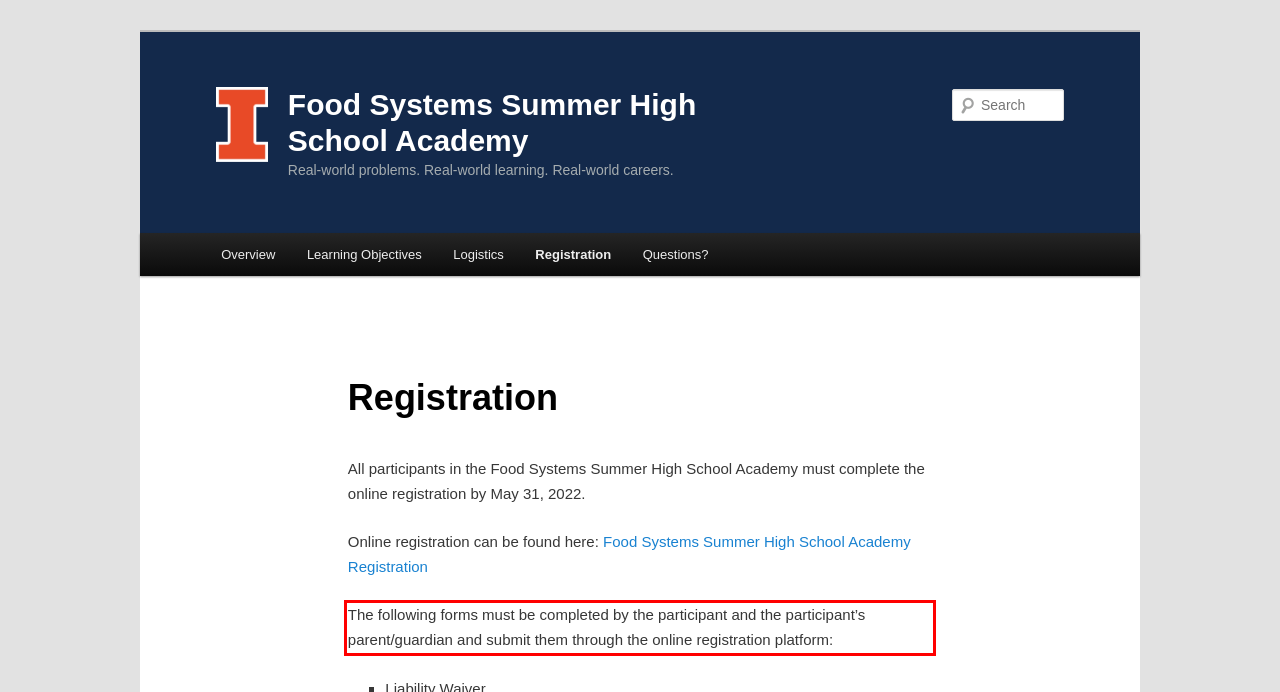Using the provided screenshot of a webpage, recognize and generate the text found within the red rectangle bounding box.

The following forms must be completed by the participant and the participant’s parent/guardian and submit them through the online registration platform: